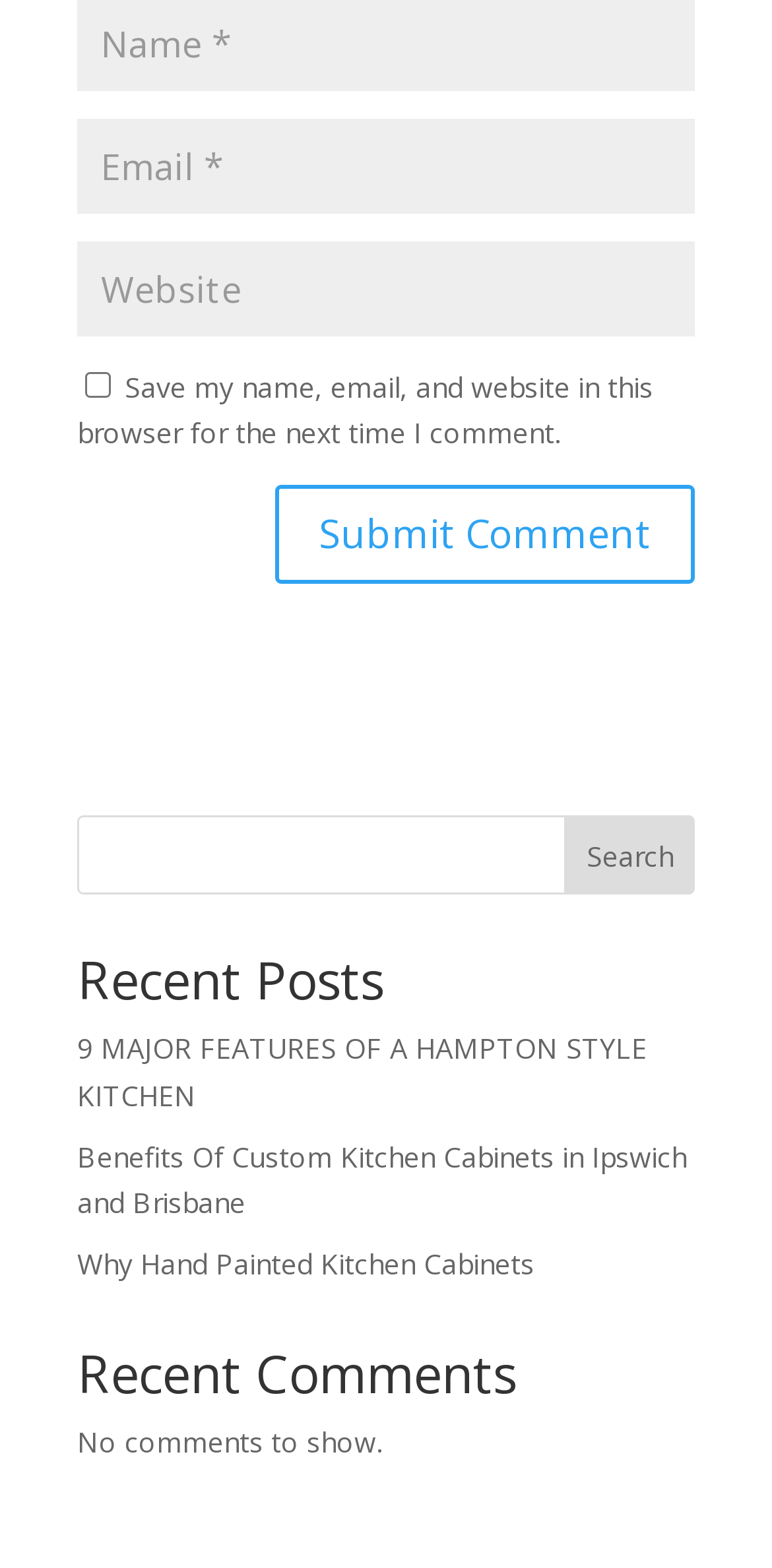Could you indicate the bounding box coordinates of the region to click in order to complete this instruction: "Search".

[0.732, 0.52, 0.9, 0.571]